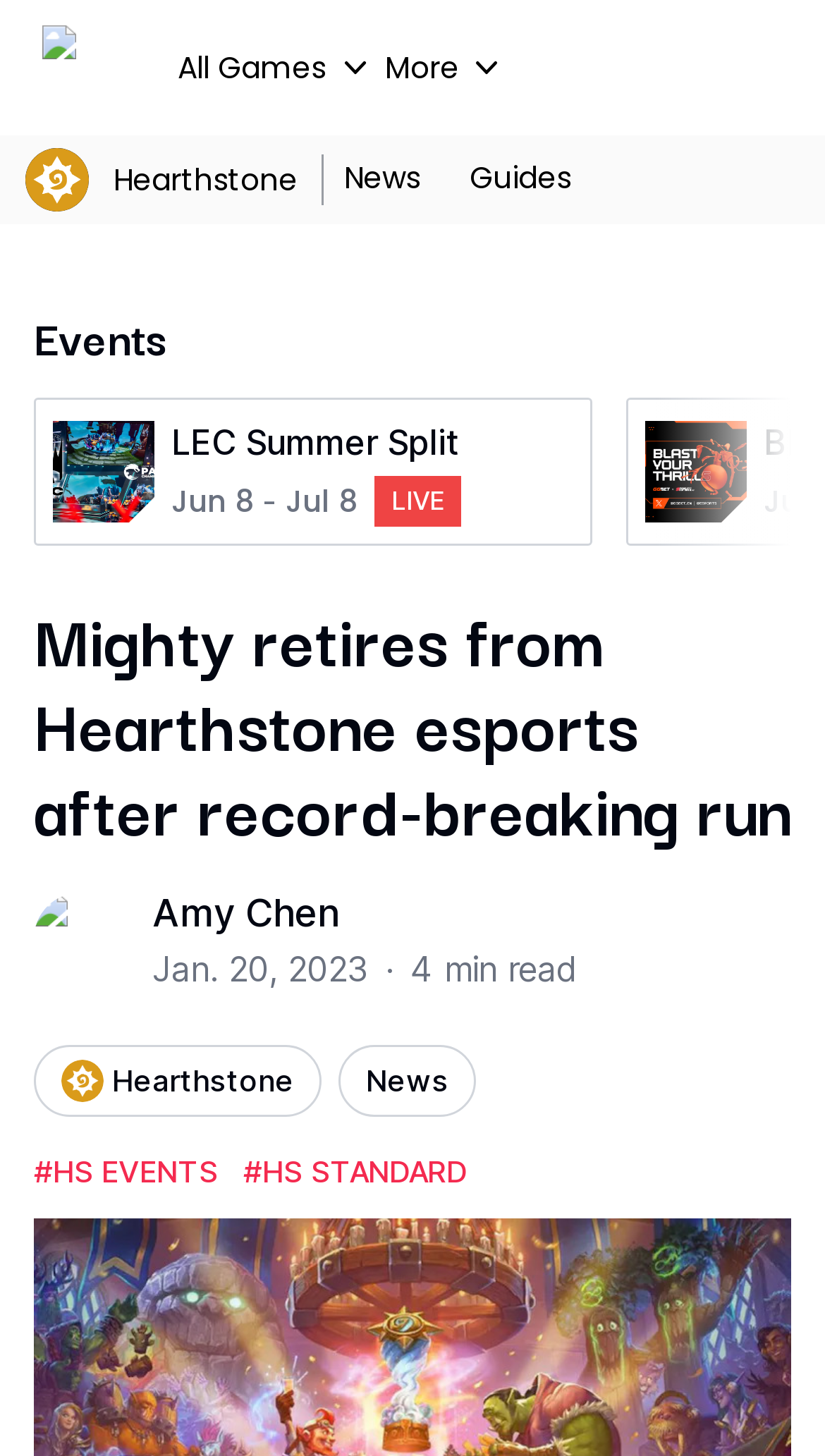Explain the webpage in detail.

The webpage is about esports news, specifically featuring an article about Manveer "Mighty" Singh's retirement from Hearthstone esports. At the top left corner, there is an esports logo, and next to it, there are navigation links to "All Games" and "More". Below the logo, there is a Hearthstone game icon, followed by a link to "Hearthstone" and other navigation links to "News" and "Guides".

The main content of the page is divided into two sections. On the left side, there is a section with a heading "Events" that lists several events, including the LEC Summer Split preview with a thumbnail image, date, and time. Below it, there is another event preview with a thumbnail image.

On the right side, there is an article with a heading "Mighty retires from Hearthstone esports after record-breaking run". The article has a subheading with the author's name, "Amy Chen", and a timestamp "Jan. 20, 2023". The article also features an image of the author and a Hearthstone icon. There are links to related topics, such as "Hearthstone" and "News", and hashtags "#HS EVENTS" and "#HS STANDARD" at the bottom of the article.